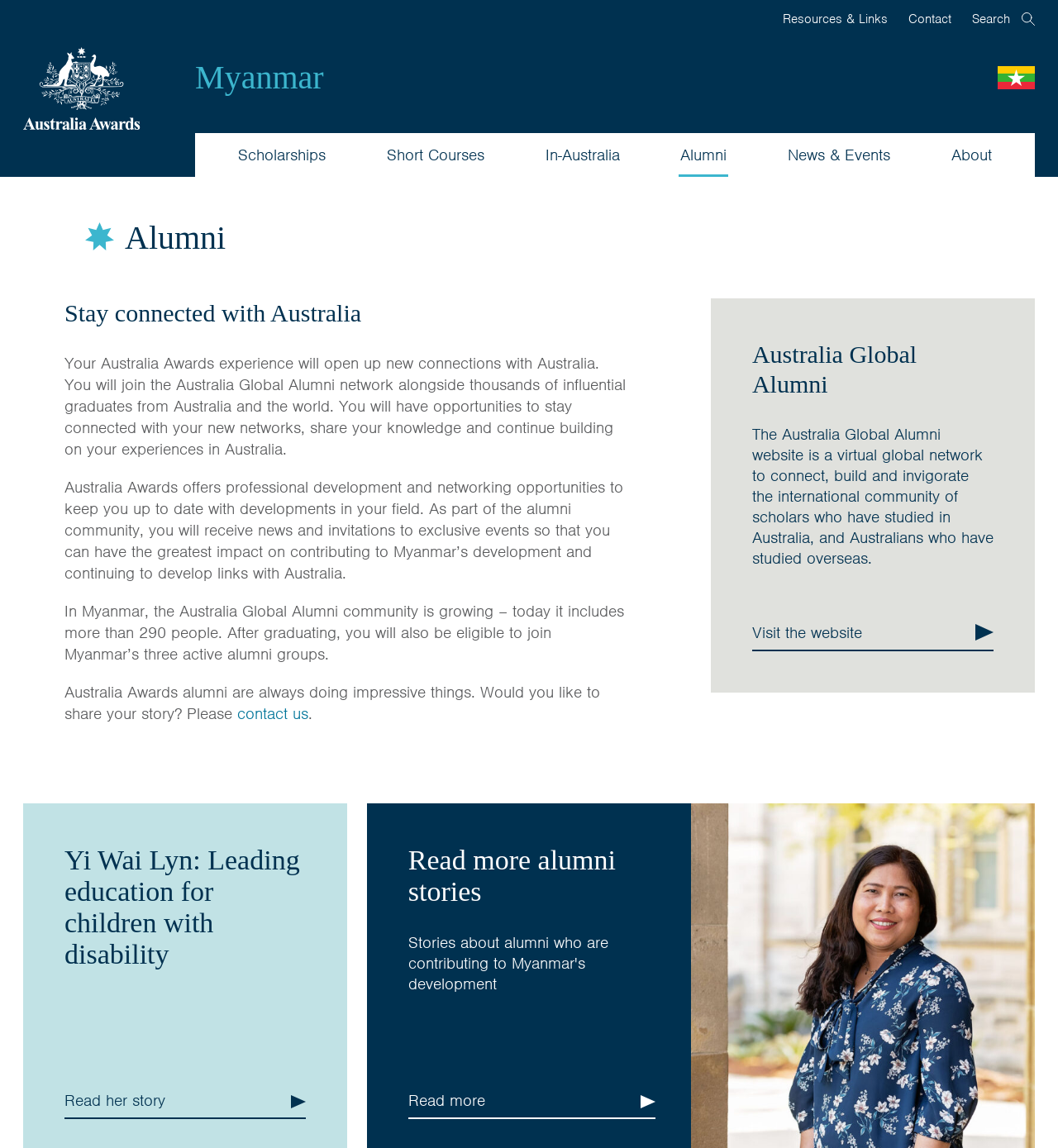Answer in one word or a short phrase: 
What is the name of the global network for scholars who have studied in Australia?

Australia Global Alumni